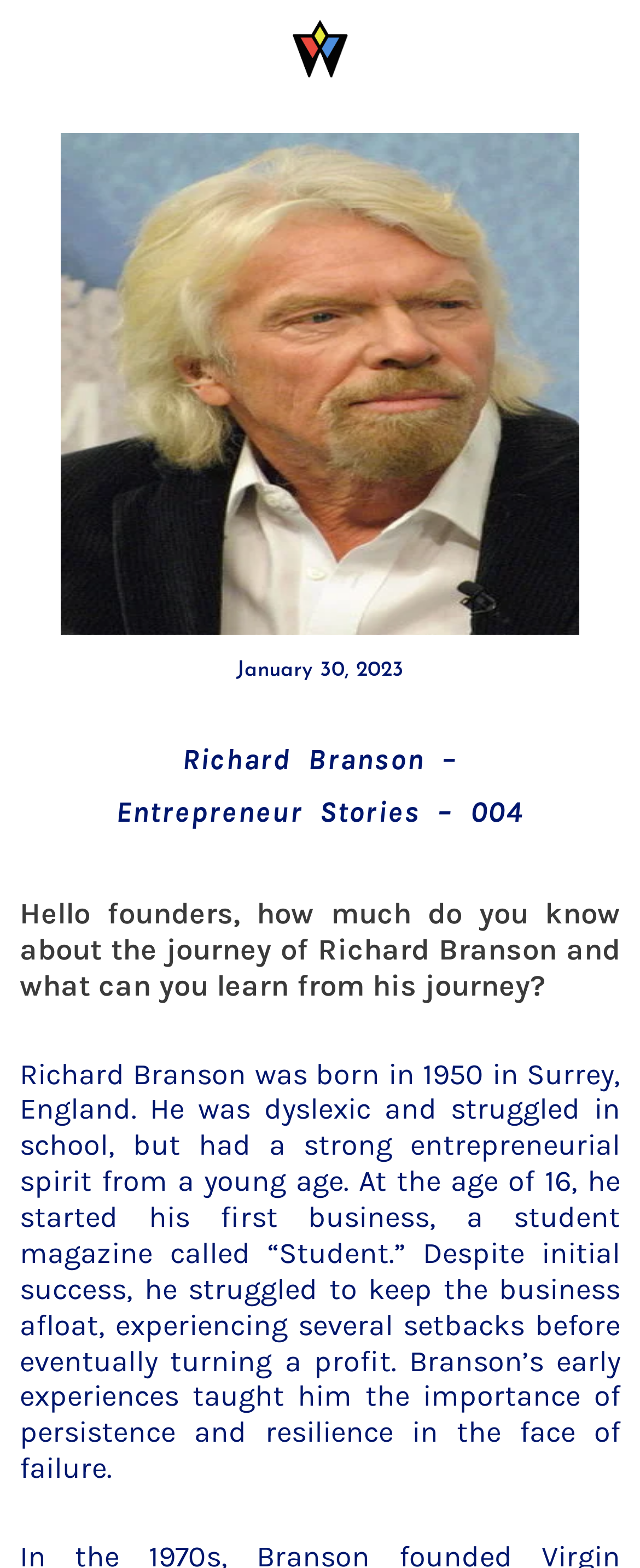Generate a comprehensive description of the webpage.

The webpage is about Richard Branson's entrepreneurial journey. At the top left corner, there is a favicon of Work Theater. Below it, there is a large image of Richard Branson, taking up most of the top section of the page. 

To the right of the image, there is a link showing the date "January 30, 2023". Above the date, there is a heading that reads "Richard Branson – Entrepreneur Stories – 004". Below the date, there is another heading that asks a question, "Hello founders, how much do you know about the journey of Richard Branson and what can you learn from his journey?" 

Below the headings, there is a block of text that describes Richard Branson's early life, his struggles in school, and his first business venture at the age of 16. The text also highlights the importance of persistence and resilience in the face of failure.

At the top right corner, there are five links: "About", "Membership", "Reach us", "Musings", and "Visitor's form". These links are positioned horizontally, with "About" on the left and "Visitor's form" on the right.